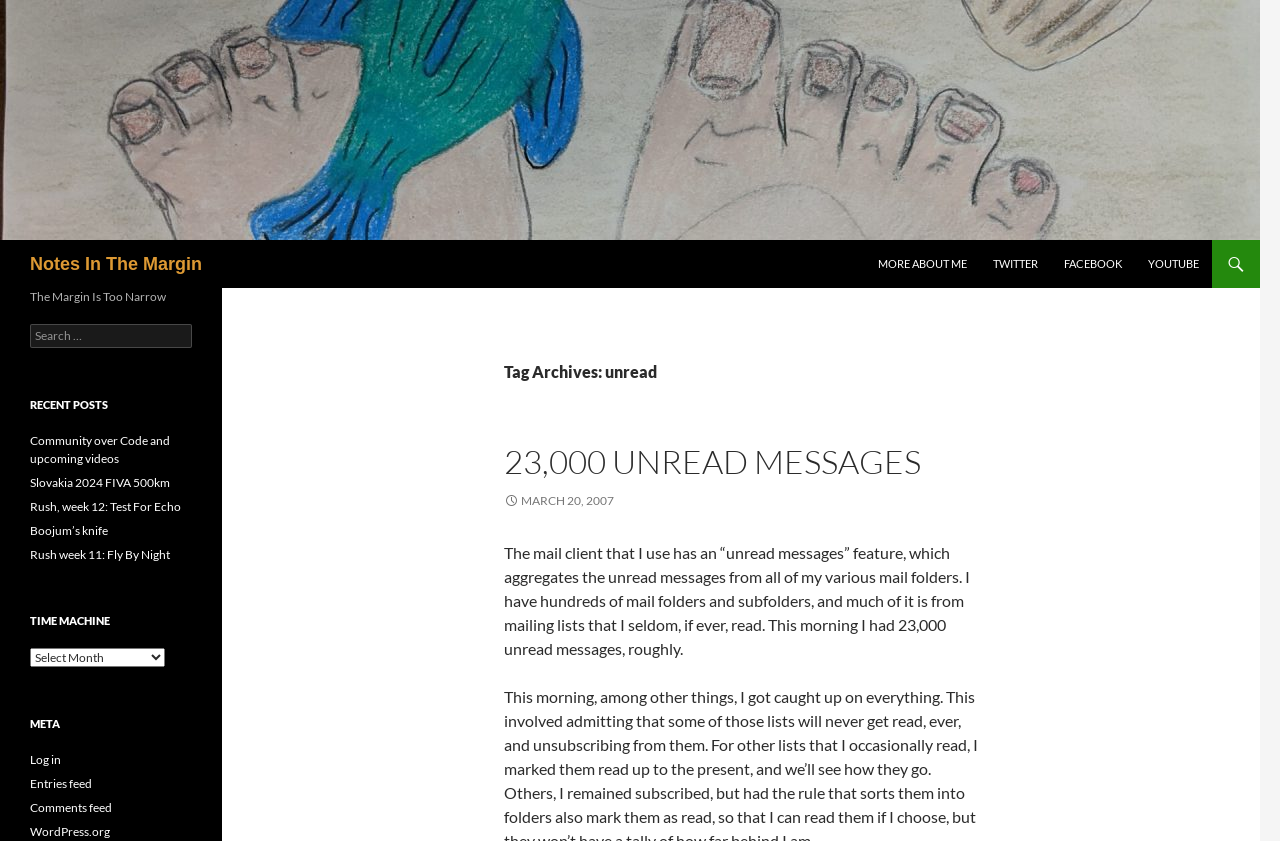Identify the bounding box coordinates of the element that should be clicked to fulfill this task: "Visit the Twitter page". The coordinates should be provided as four float numbers between 0 and 1, i.e., [left, top, right, bottom].

[0.766, 0.285, 0.82, 0.342]